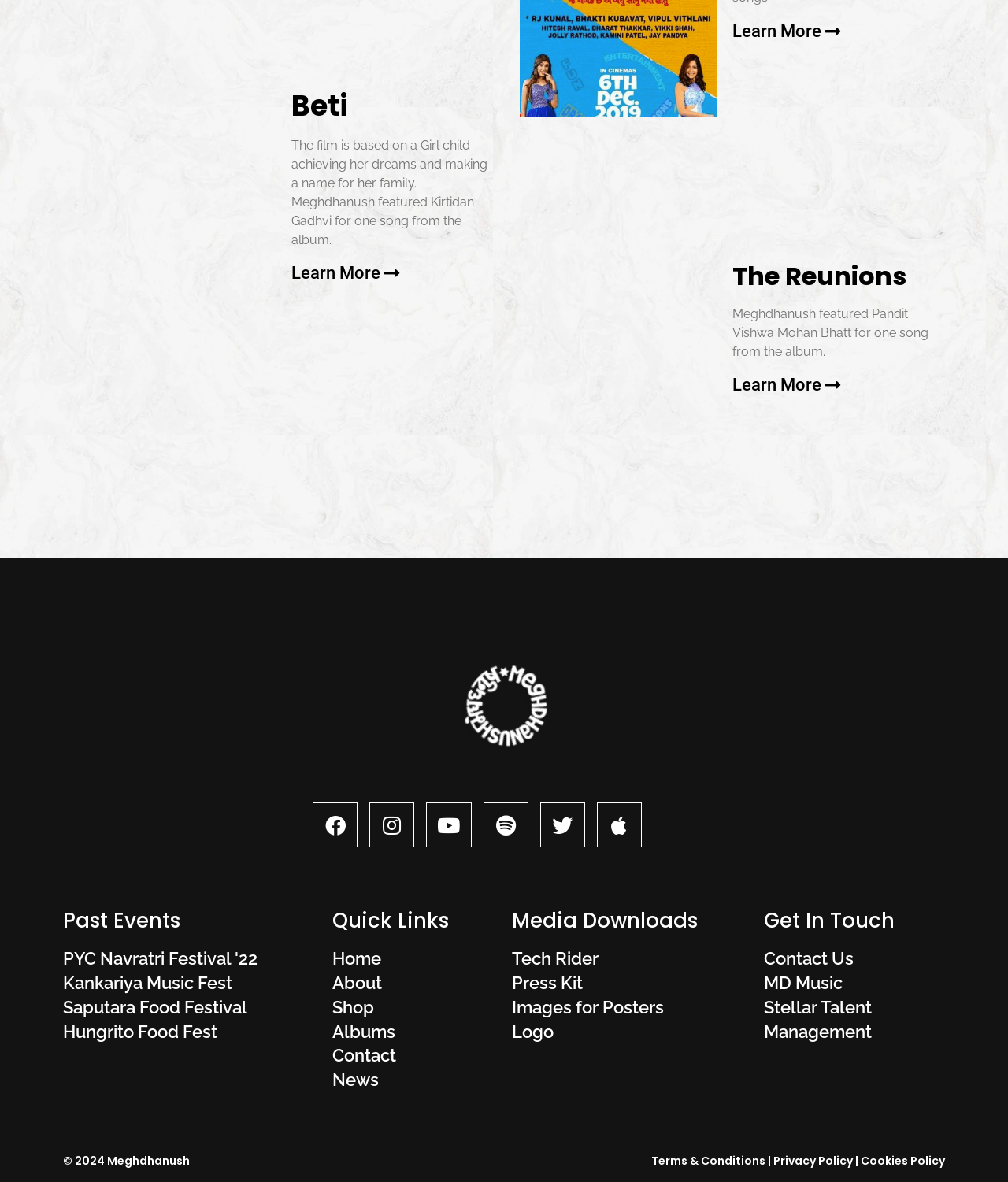What is the purpose of the 'Learn More' buttons on the webpage?
Look at the image and respond to the question as thoroughly as possible.

The 'Learn More' buttons are present next to the headings 'Beti' and 'The Reunions', which suggests that they are related to the film or album. Clicking on these buttons would likely provide more information about the film or album.